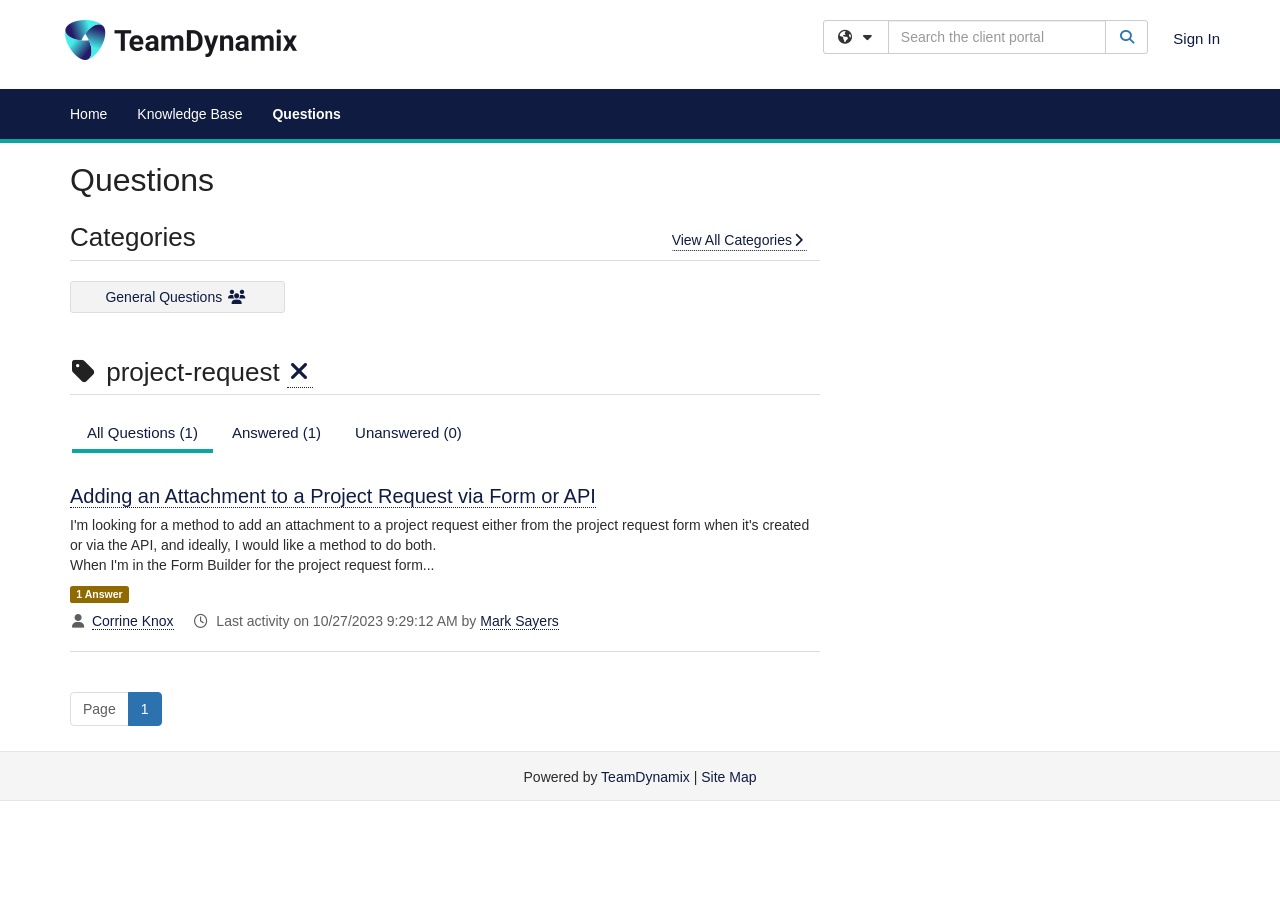How many unanswered questions are there?
Provide a detailed answer to the question, using the image to inform your response.

I looked at the links under the 'Questions' heading and found the 'Unanswered' category, which has 0 questions.